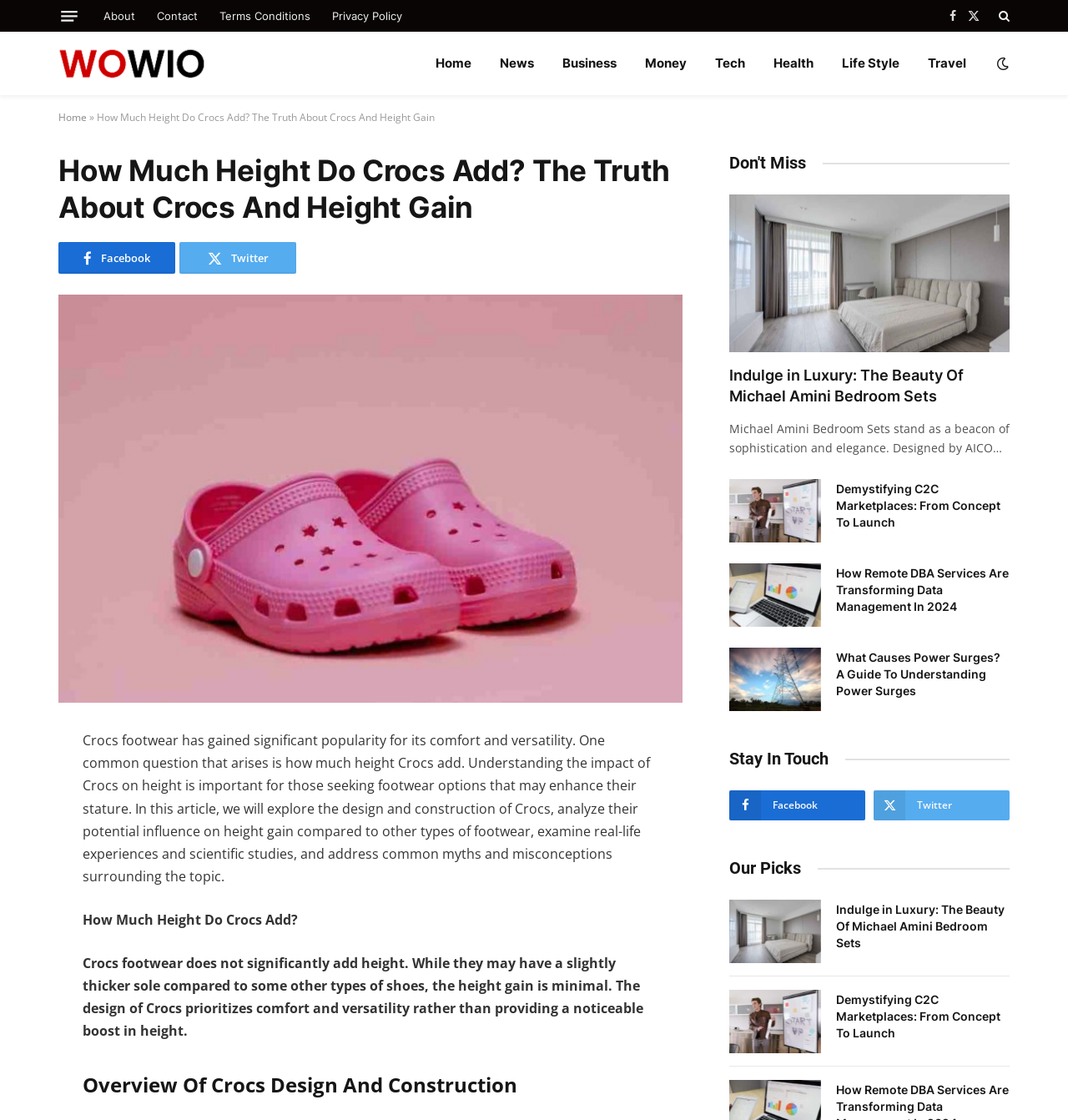Could you highlight the region that needs to be clicked to execute the instruction: "Click on the 'About' link"?

[0.087, 0.0, 0.137, 0.028]